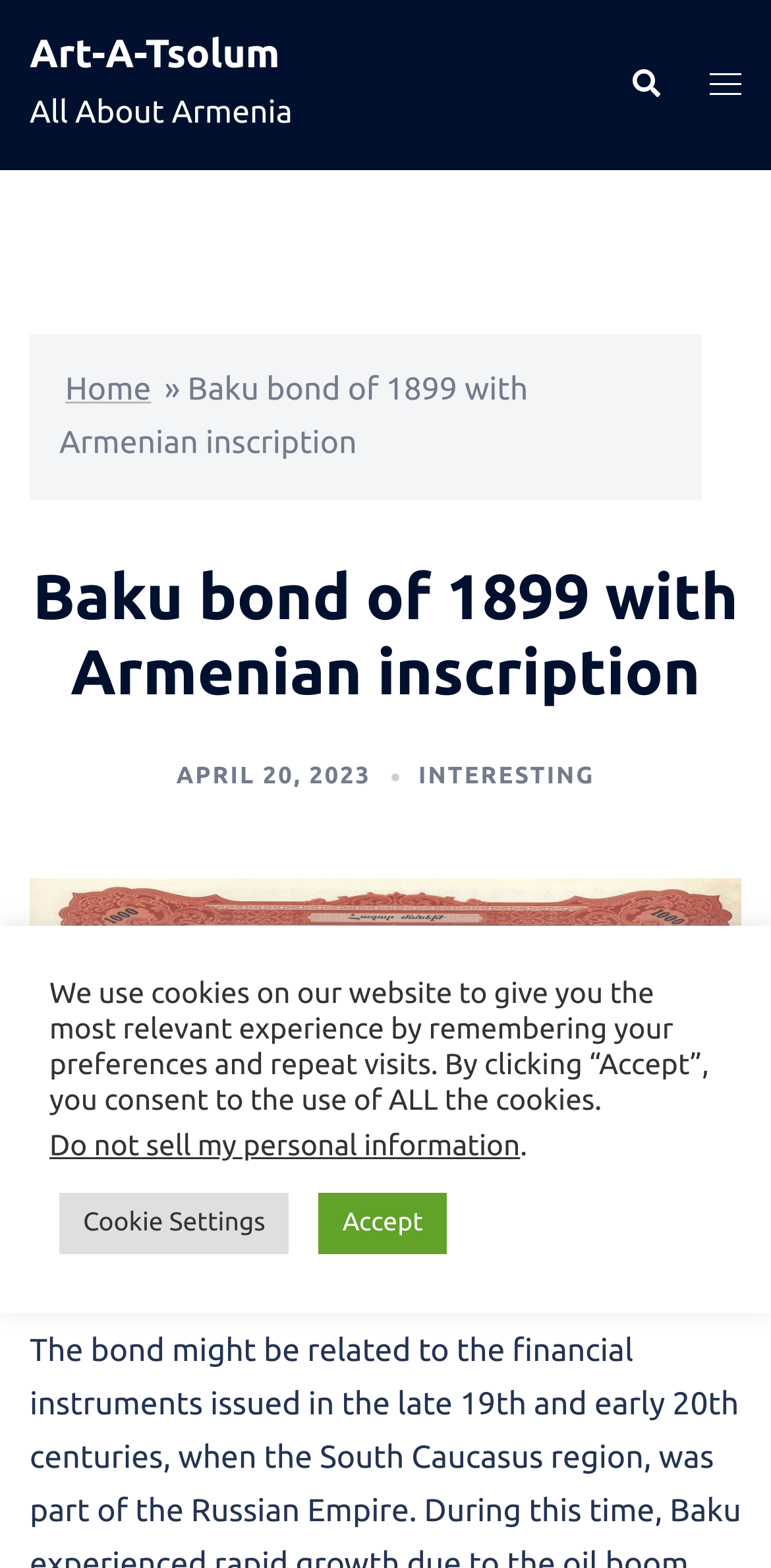Find the bounding box coordinates of the element's region that should be clicked in order to follow the given instruction: "toggle menu". The coordinates should consist of four float numbers between 0 and 1, i.e., [left, top, right, bottom].

[0.921, 0.037, 0.962, 0.071]